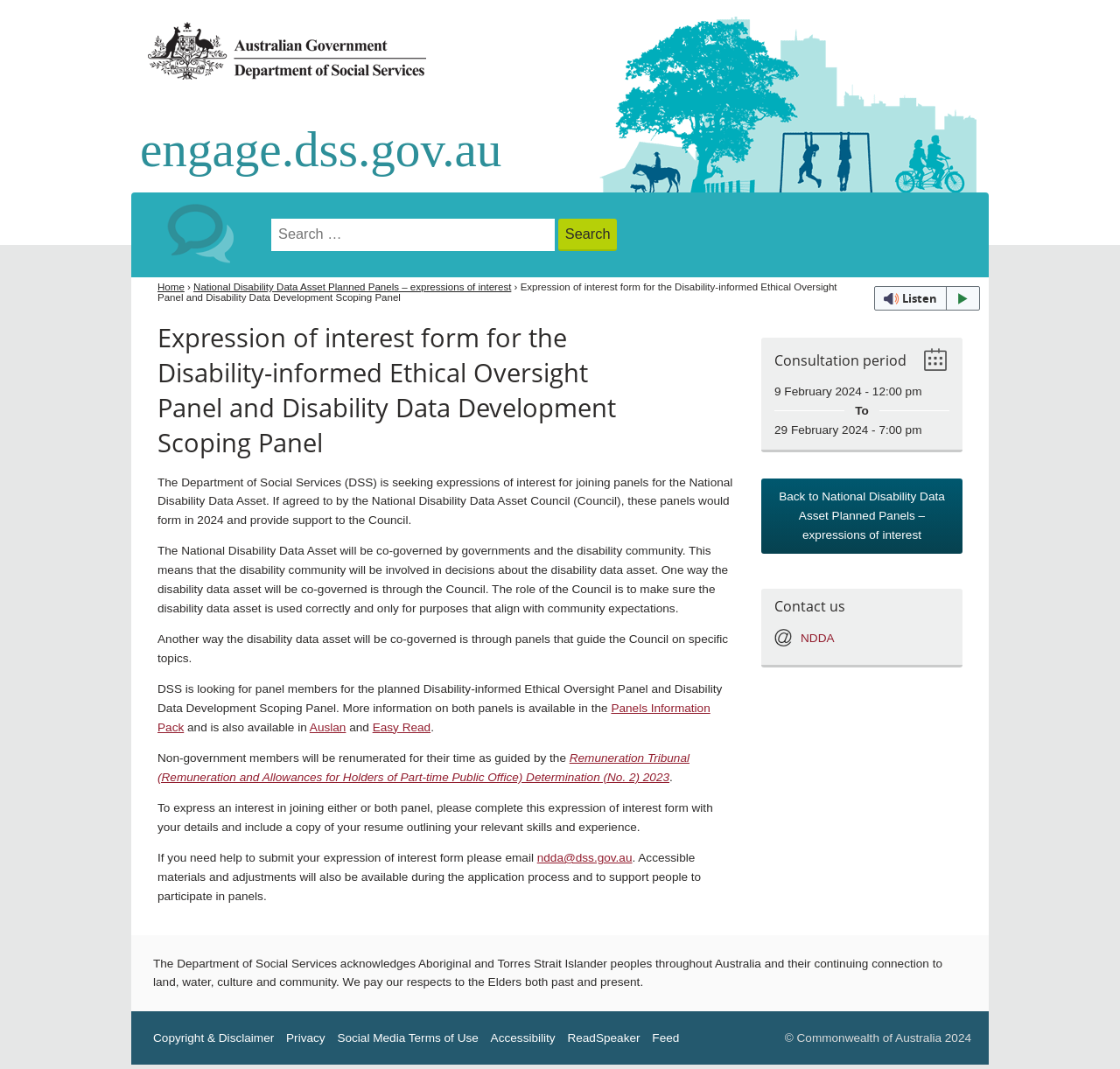Can you show the bounding box coordinates of the region to click on to complete the task described in the instruction: "Read the 'About Us' section"?

None